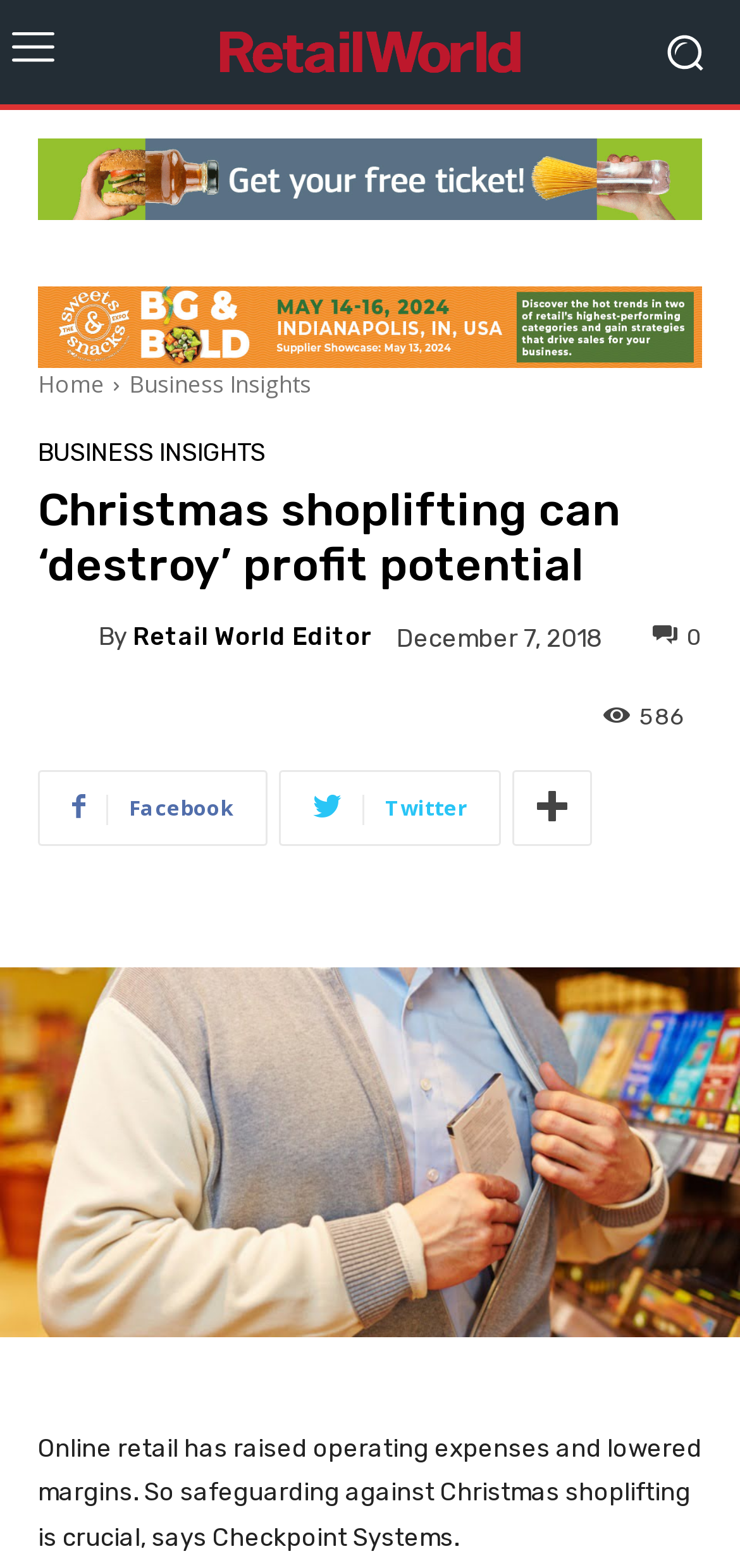Who is the author of the article?
Using the information from the image, provide a comprehensive answer to the question.

The answer can be found in the link element with the text 'Retail World Editor' which is located above the time element with the text 'December 7, 2018'.